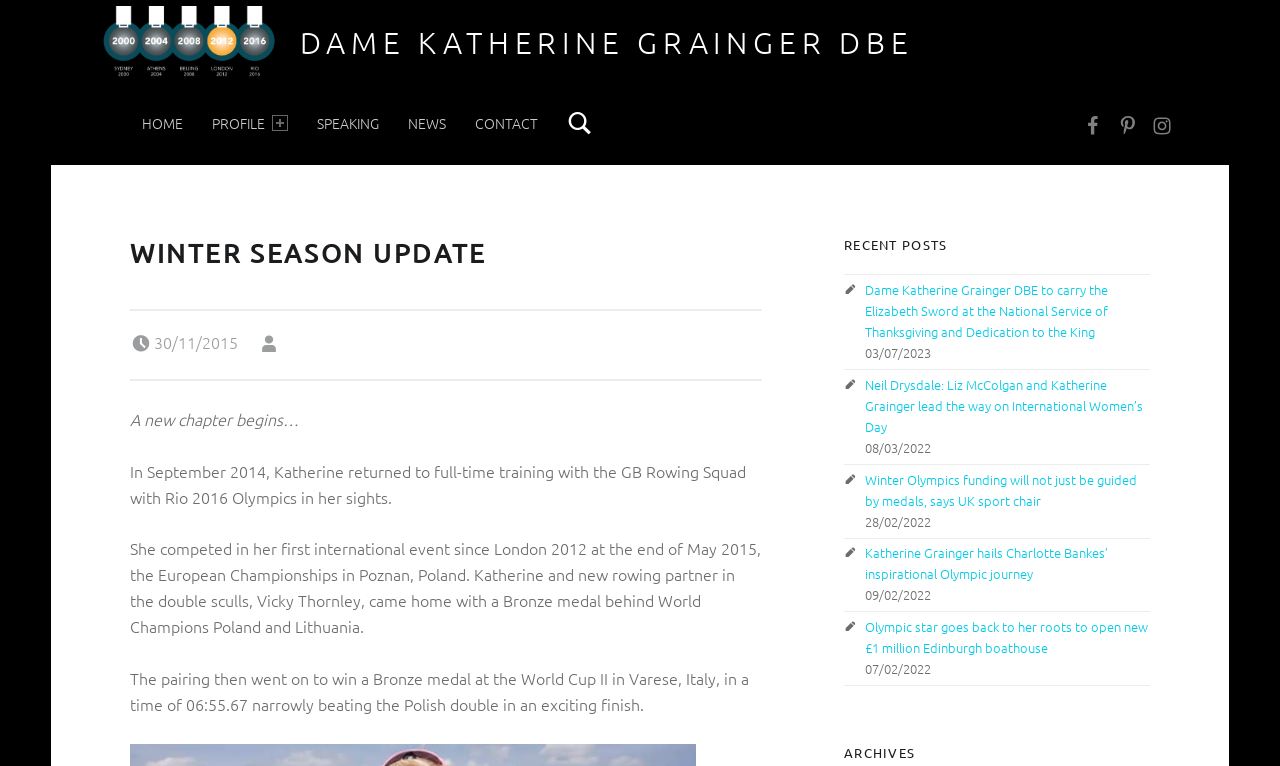What is the name of the event mentioned in the first recent post?
Please provide a single word or phrase as the answer based on the screenshot.

National Service of Thanksgiving and Dedication to the King